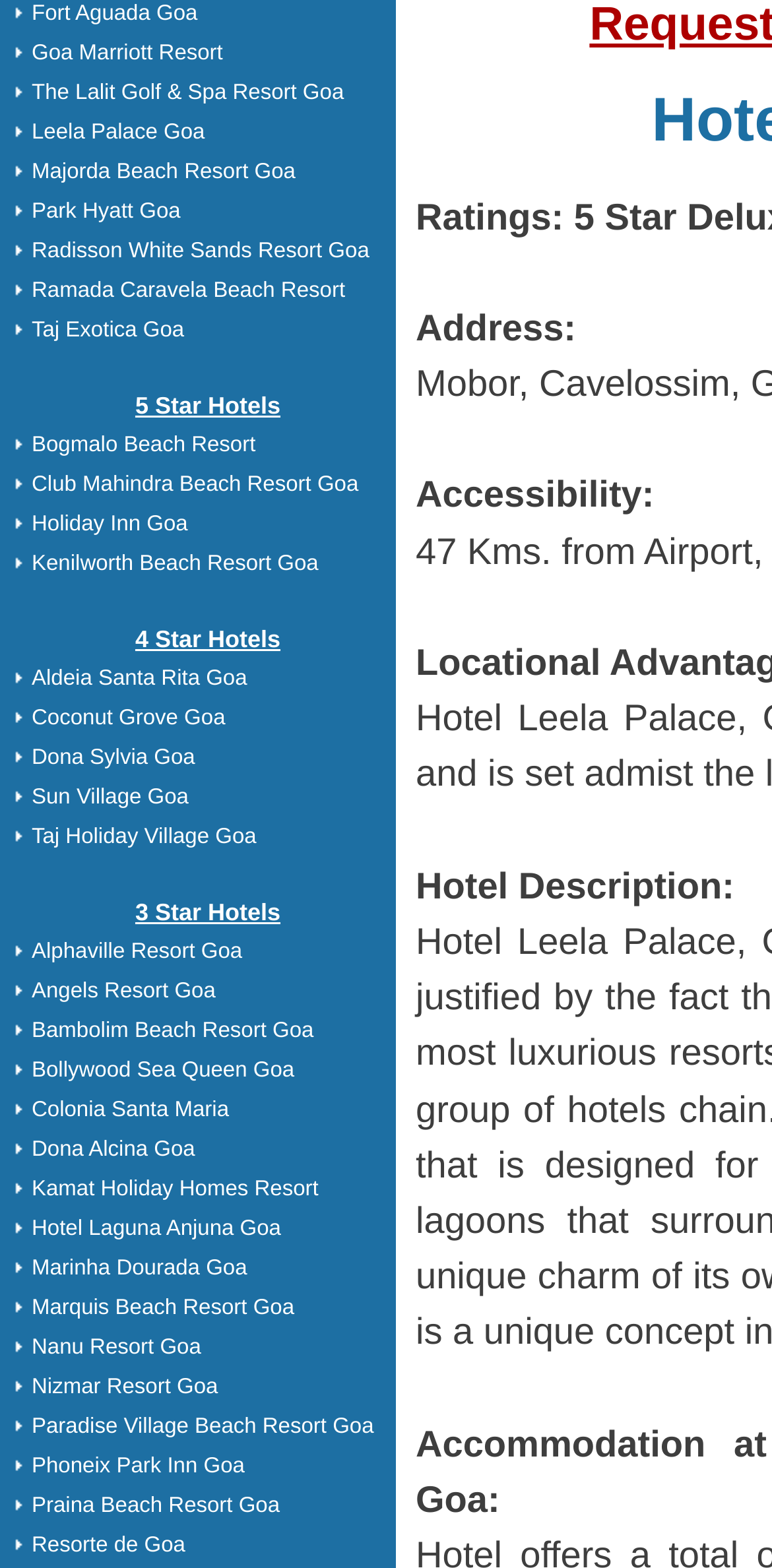Please specify the bounding box coordinates in the format (top-left x, top-left y, bottom-right x, bottom-right y), with all values as floating point numbers between 0 and 1. Identify the bounding box of the UI element described by: Contact us

None